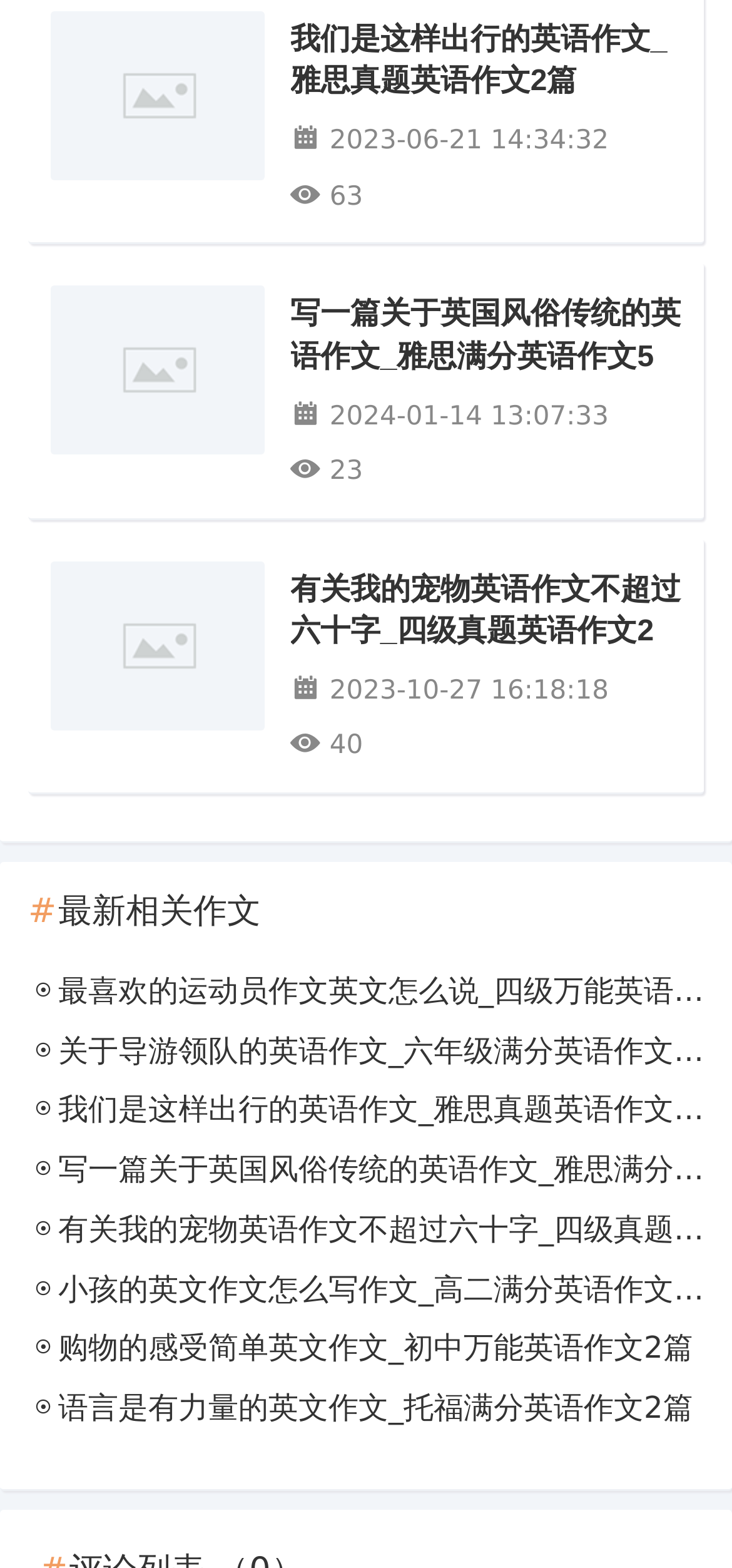Based on the element description: "语言是有力量的英文作文_托福满分英语作文2篇", identify the UI element and provide its bounding box coordinates. Use four float numbers between 0 and 1, [left, top, right, bottom].

[0.038, 0.881, 0.962, 0.916]